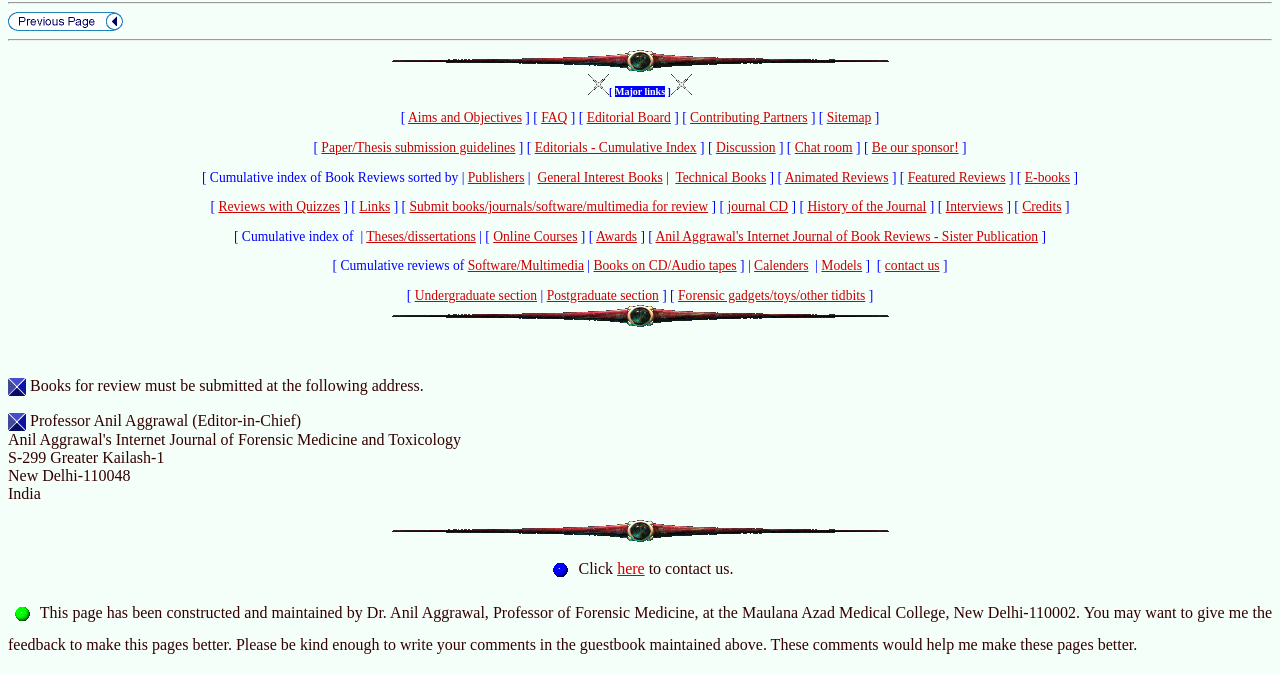Given the description "General Interest Books", provide the bounding box coordinates of the corresponding UI element.

[0.42, 0.251, 0.518, 0.273]